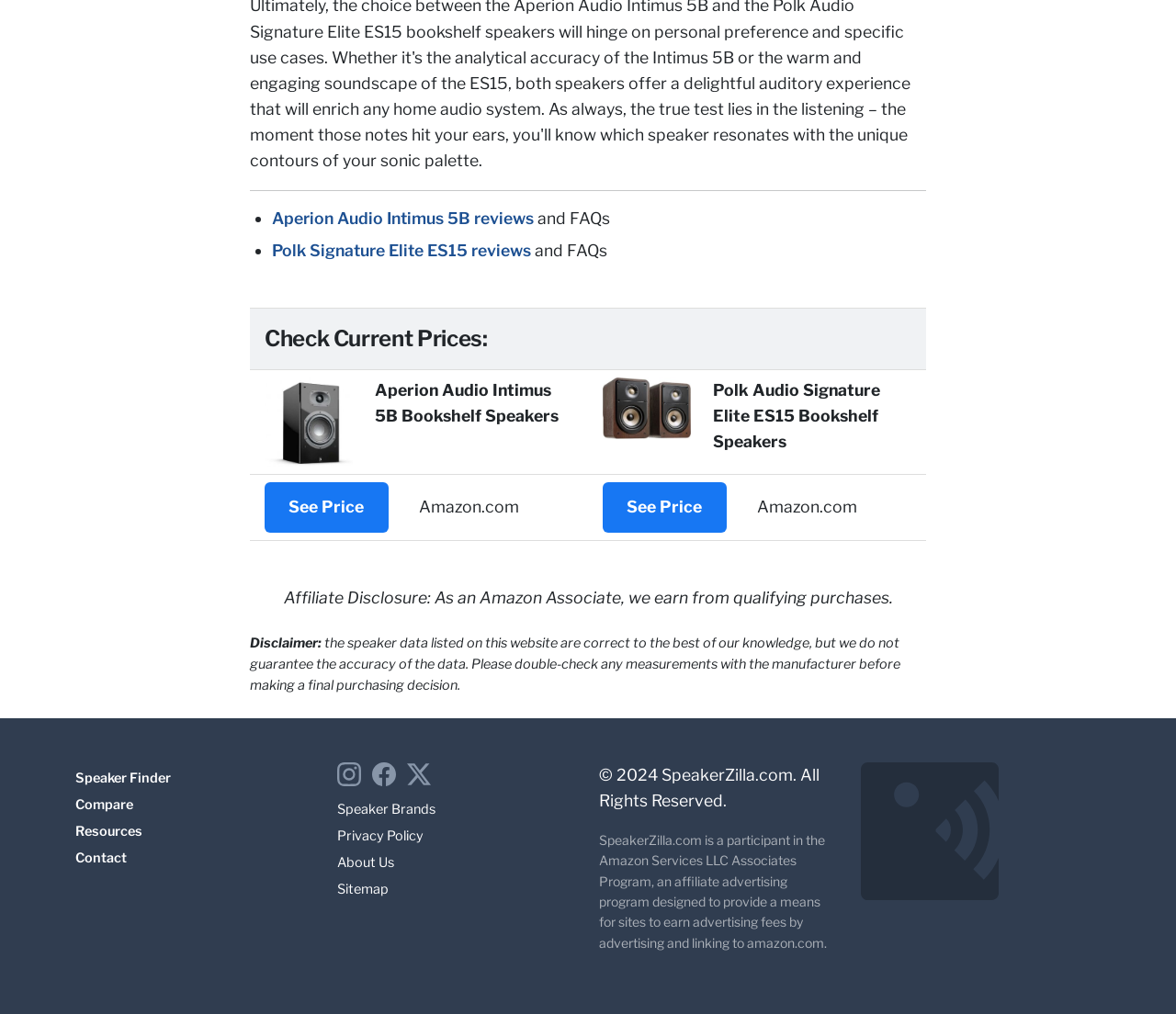Can you provide the bounding box coordinates for the element that should be clicked to implement the instruction: "Visit Aperion Audio Intimus 5B reviews"?

[0.231, 0.206, 0.454, 0.225]